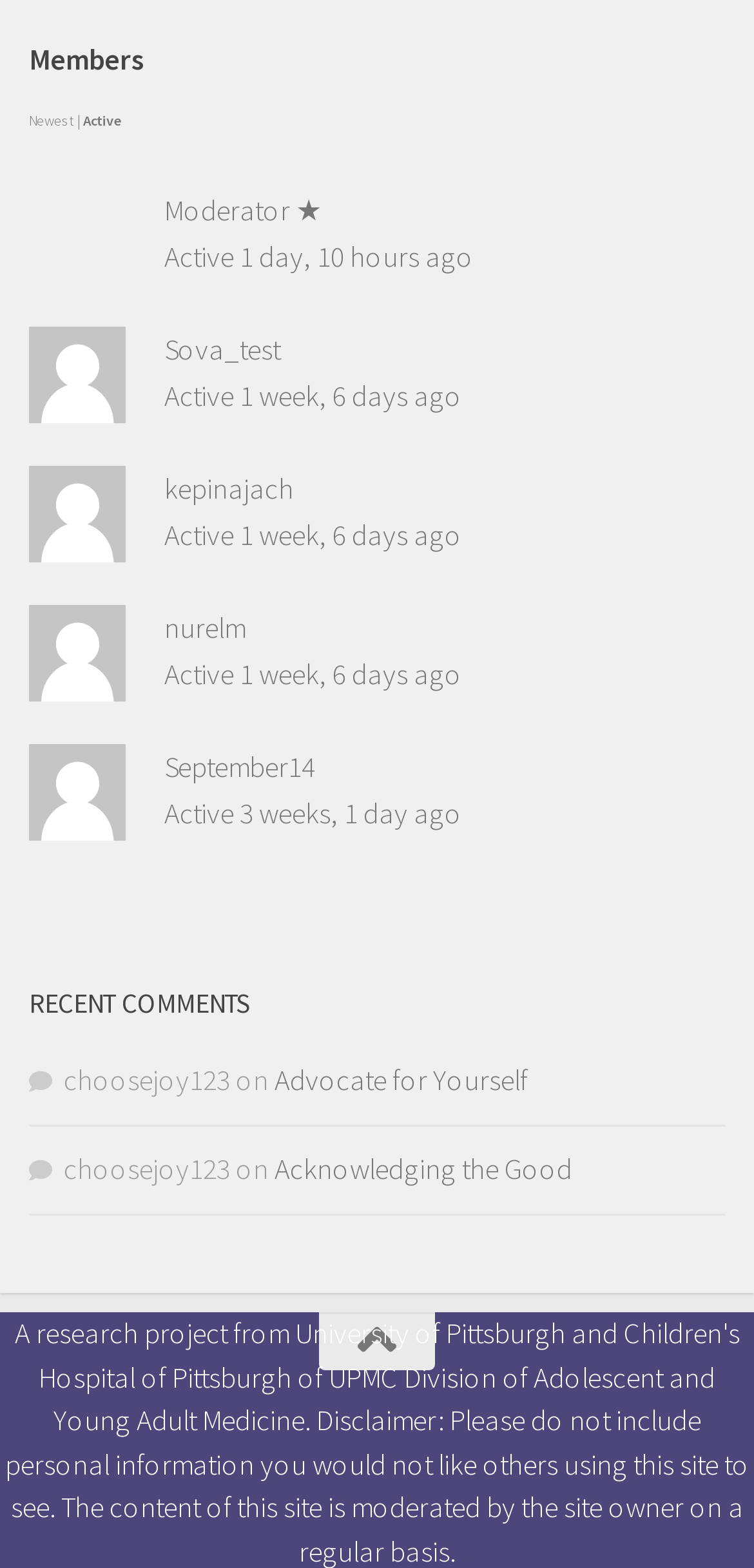Respond to the following question with a brief word or phrase:
How many comments are listed?

2